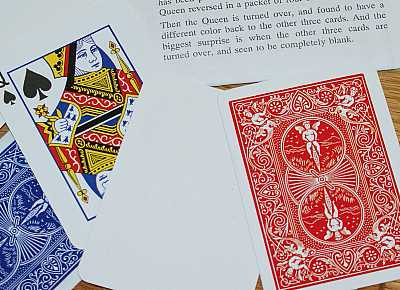Present an elaborate depiction of the scene captured in the image.

The image showcases a close-up view of several playing cards spread out on a table. Prominently featured are a blue-suited King of Spades and a red-suited Queen of Hearts, both of which reveal intricate designs typical of a deck of playing cards. The cards are arranged in a way that allows for an engaging glimpse of their vibrant colors and patterns. Beside the cards, partially out of the frame, is a piece of printed text describing a particular magic trick. The text begins to detail the scenario where the Queen is flipped over, revealing a surprising twist involving the other cards. The wooden table beneath adds a warm, inviting tone to the composition, enhancing the focus on the cards and the allure of the magic trick being described.